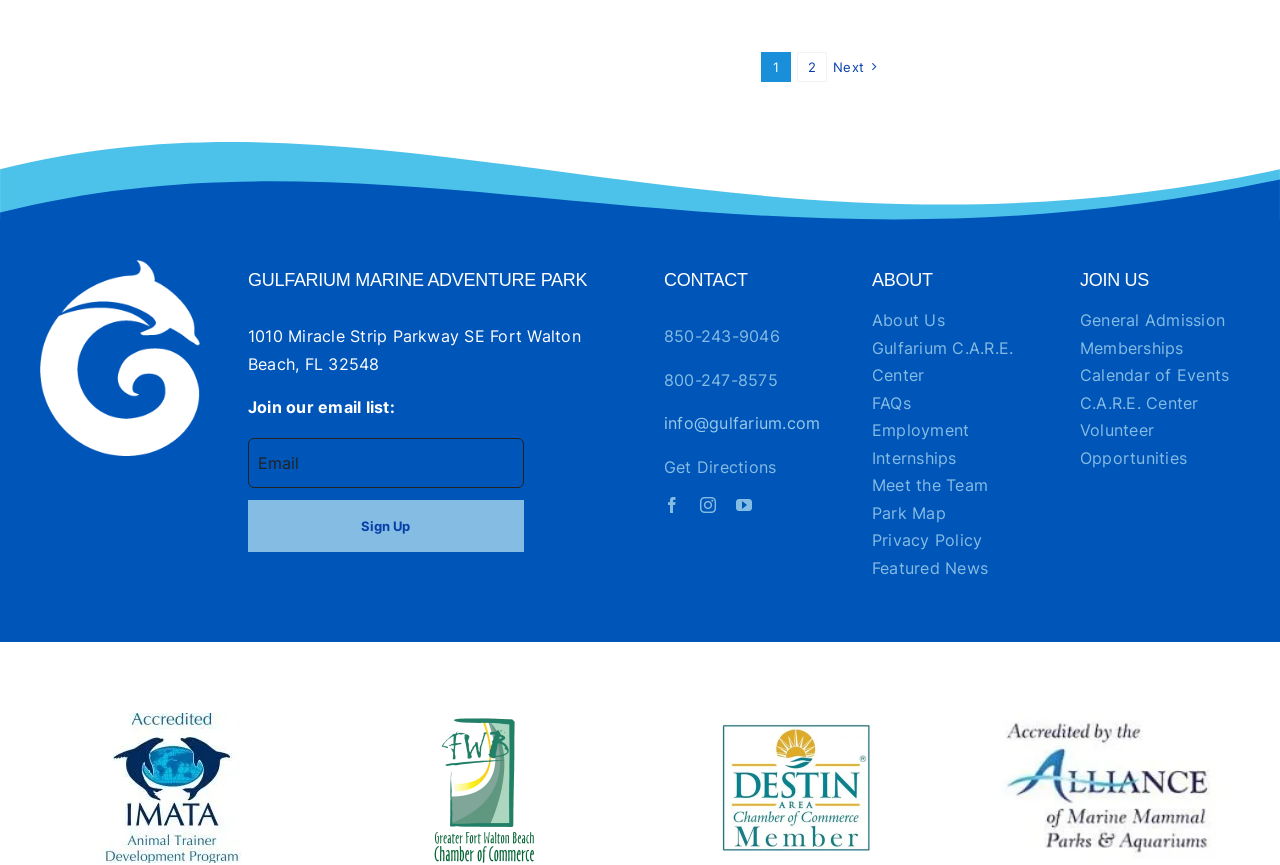Reply to the question with a single word or phrase:
What is the name of the marine adventure park?

GULFARIUM MARINE ADVENTURE PARK